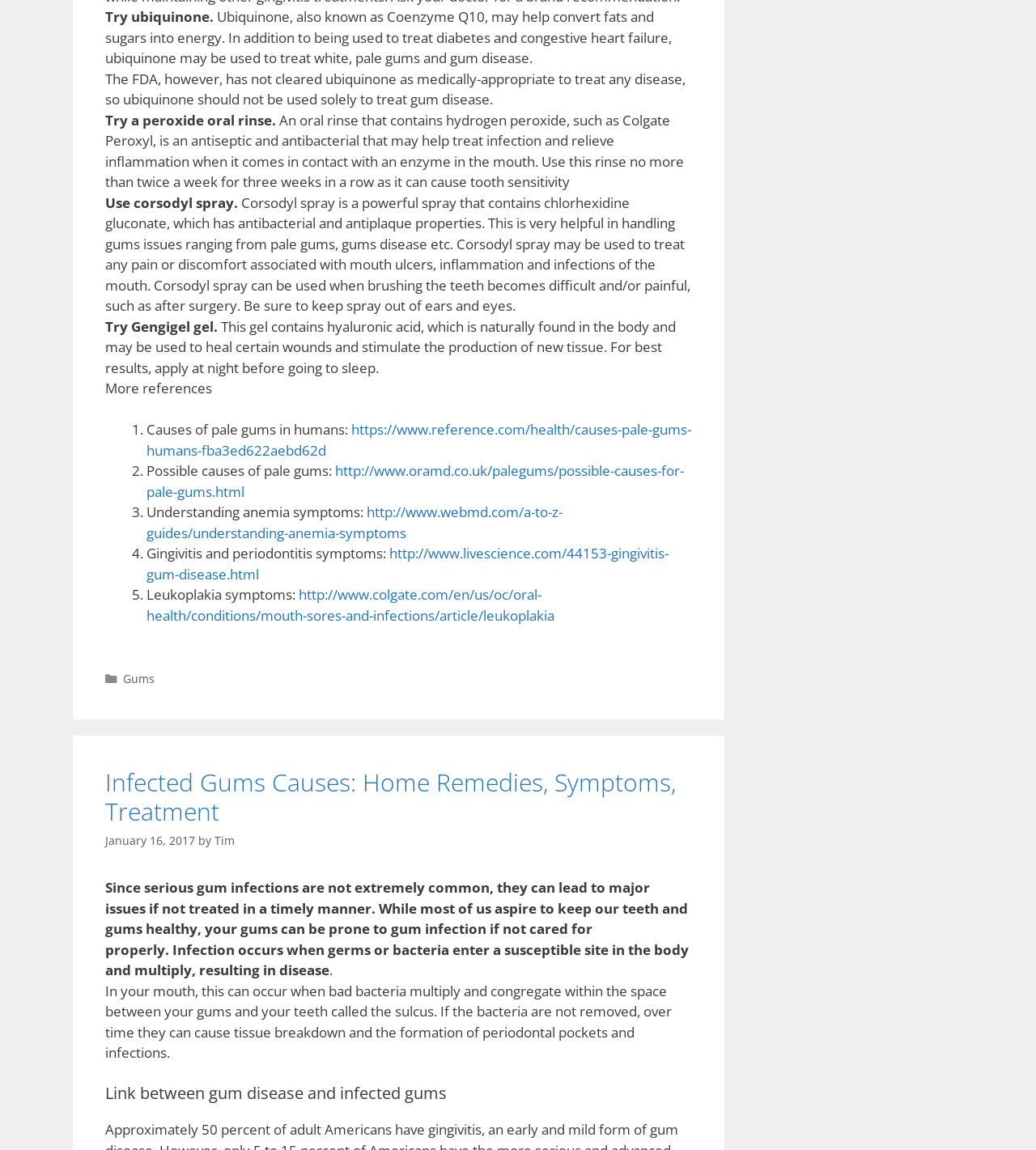Please mark the bounding box coordinates of the area that should be clicked to carry out the instruction: "Visit the category page for Gums".

[0.118, 0.583, 0.149, 0.596]